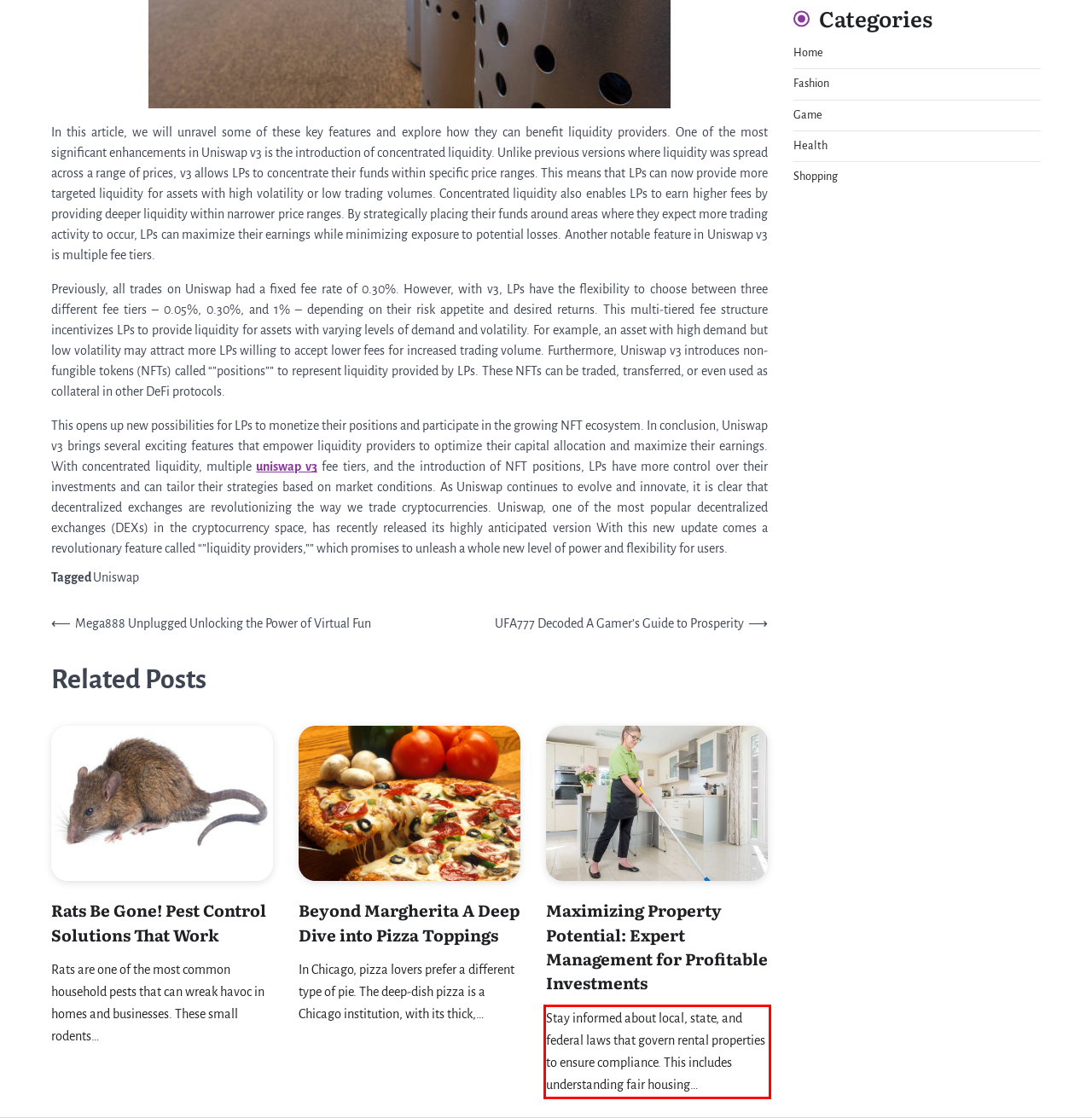You are provided with a webpage screenshot that includes a red rectangle bounding box. Extract the text content from within the bounding box using OCR.

Stay informed about local, state, and federal laws that govern rental properties to ensure compliance. This includes understanding fair housing…